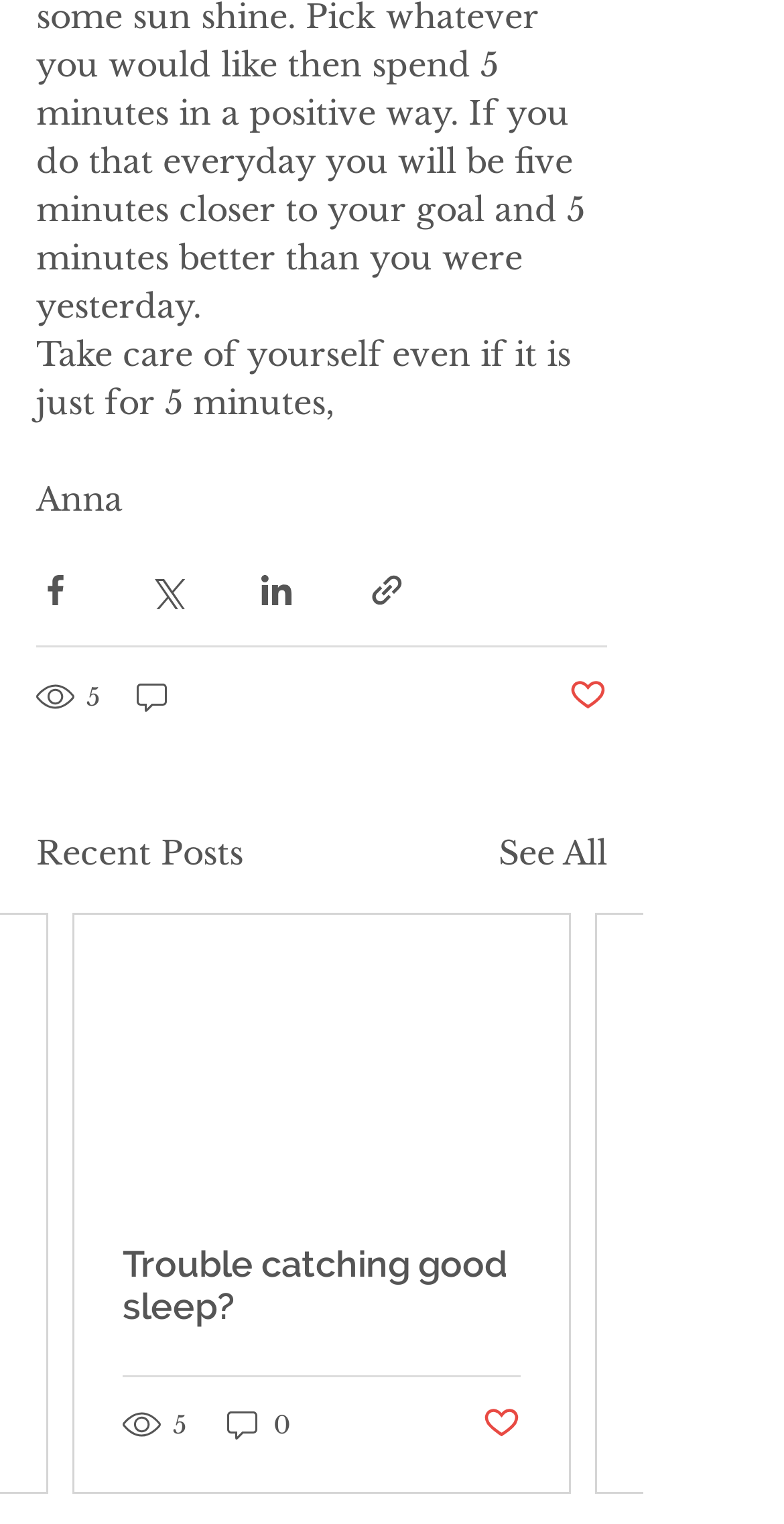Provide the bounding box coordinates of the HTML element this sentence describes: "parent_node: 5". The bounding box coordinates consist of four float numbers between 0 and 1, i.e., [left, top, right, bottom].

[0.169, 0.444, 0.223, 0.471]